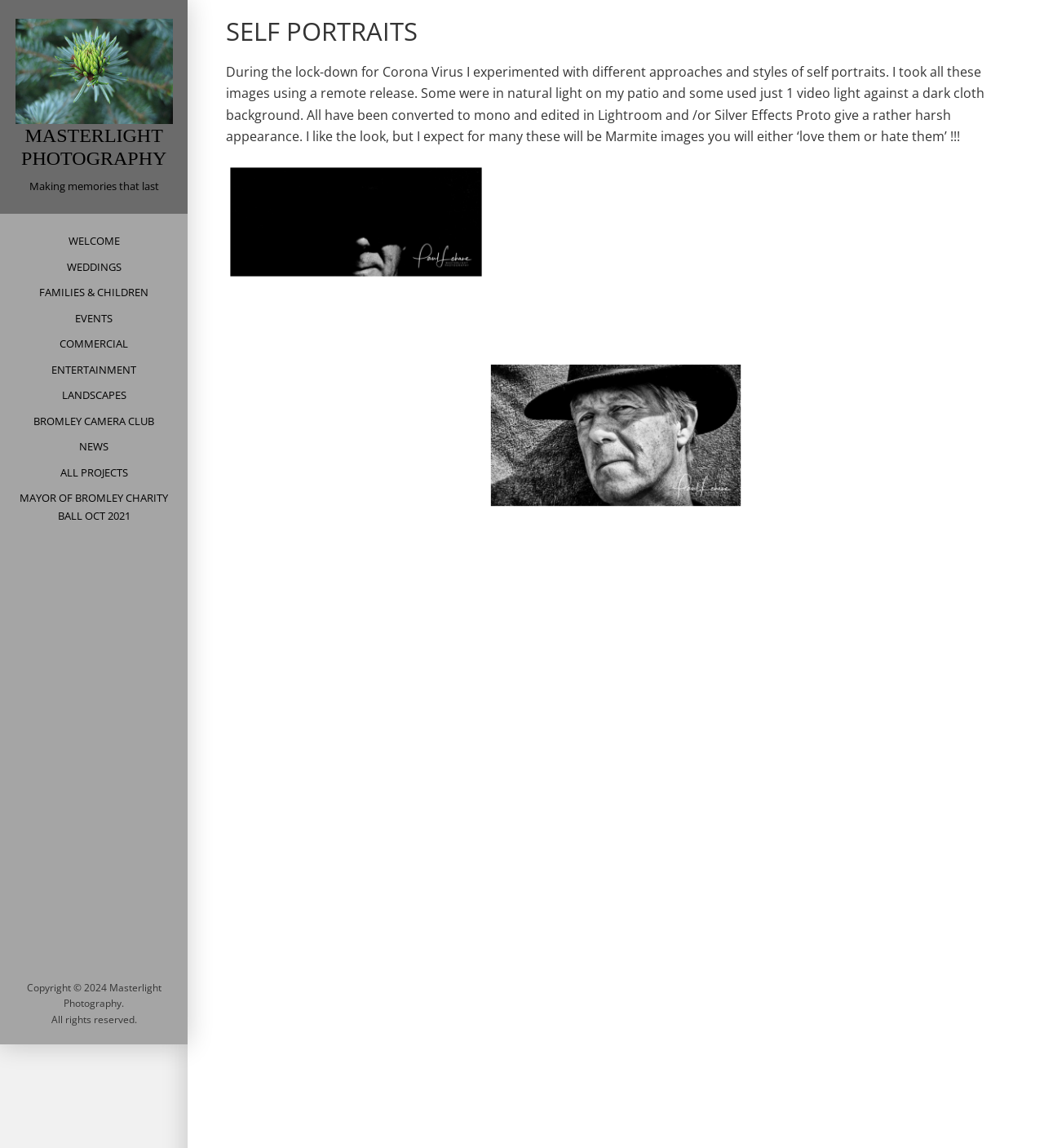Given the element description: "NEWS", predict the bounding box coordinates of the UI element it refers to, using four float numbers between 0 and 1, i.e., [left, top, right, bottom].

[0.064, 0.378, 0.116, 0.401]